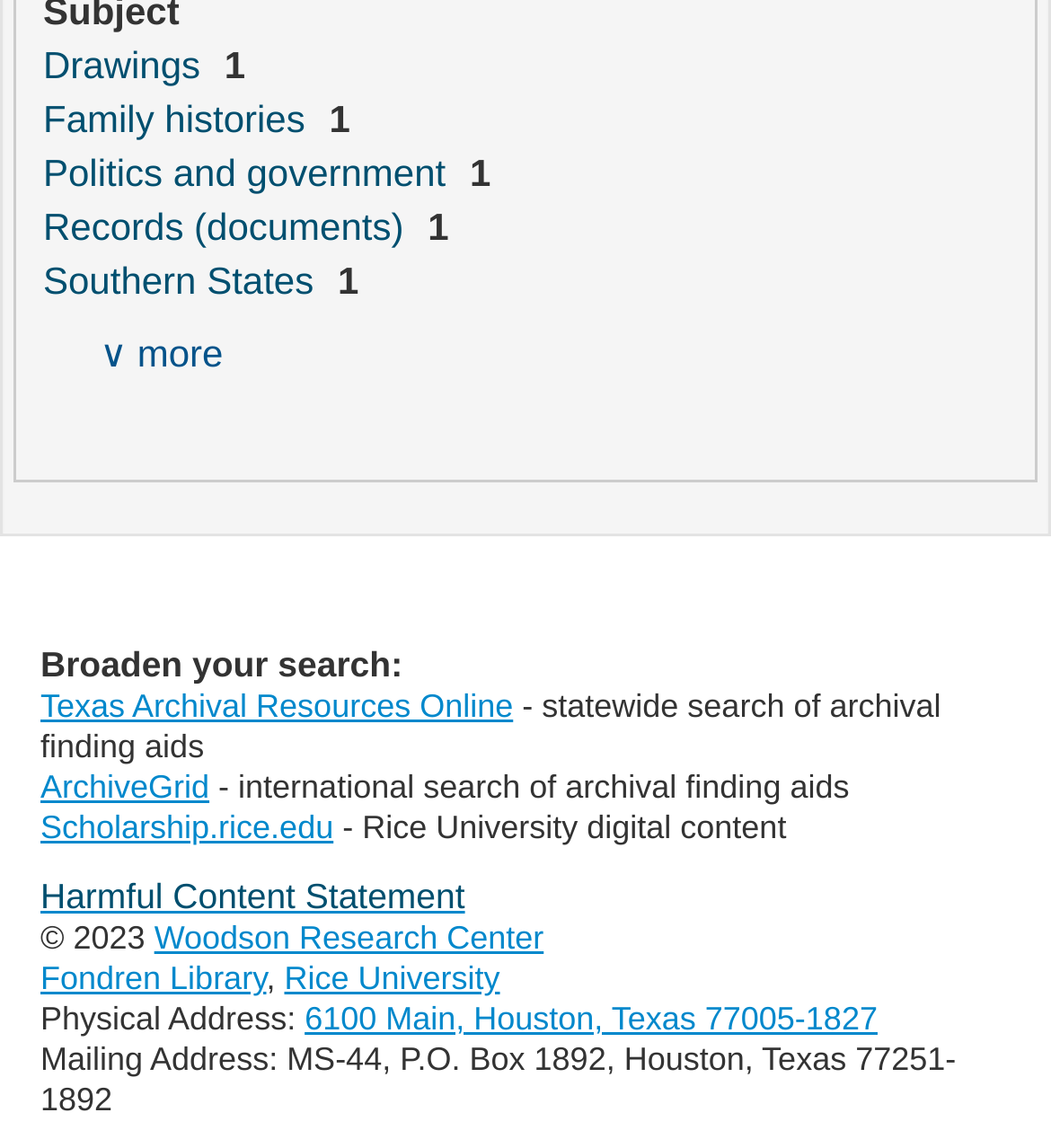Indicate the bounding box coordinates of the clickable region to achieve the following instruction: "Access Scholarship.rice.edu."

[0.038, 0.704, 0.317, 0.737]